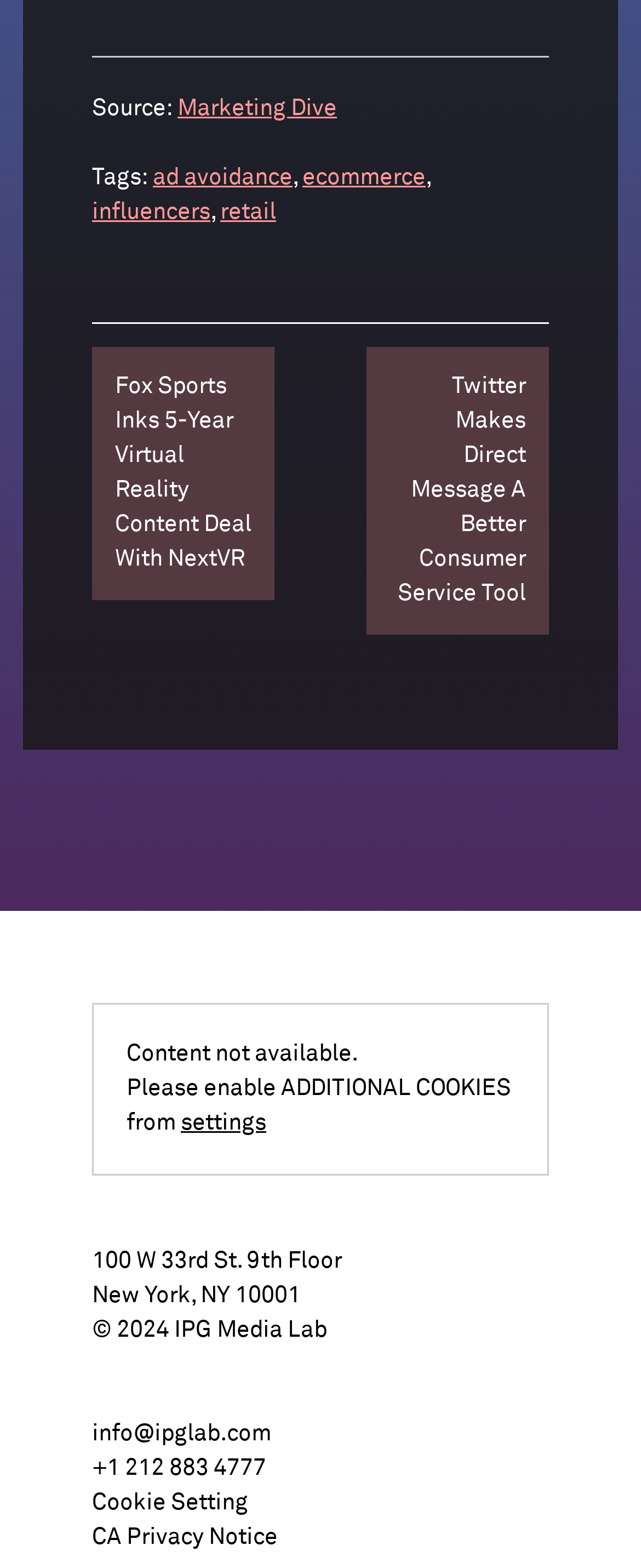Provide the bounding box coordinates of the HTML element described as: "influencers". The bounding box coordinates should be four float numbers between 0 and 1, i.e., [left, top, right, bottom].

[0.144, 0.128, 0.328, 0.143]